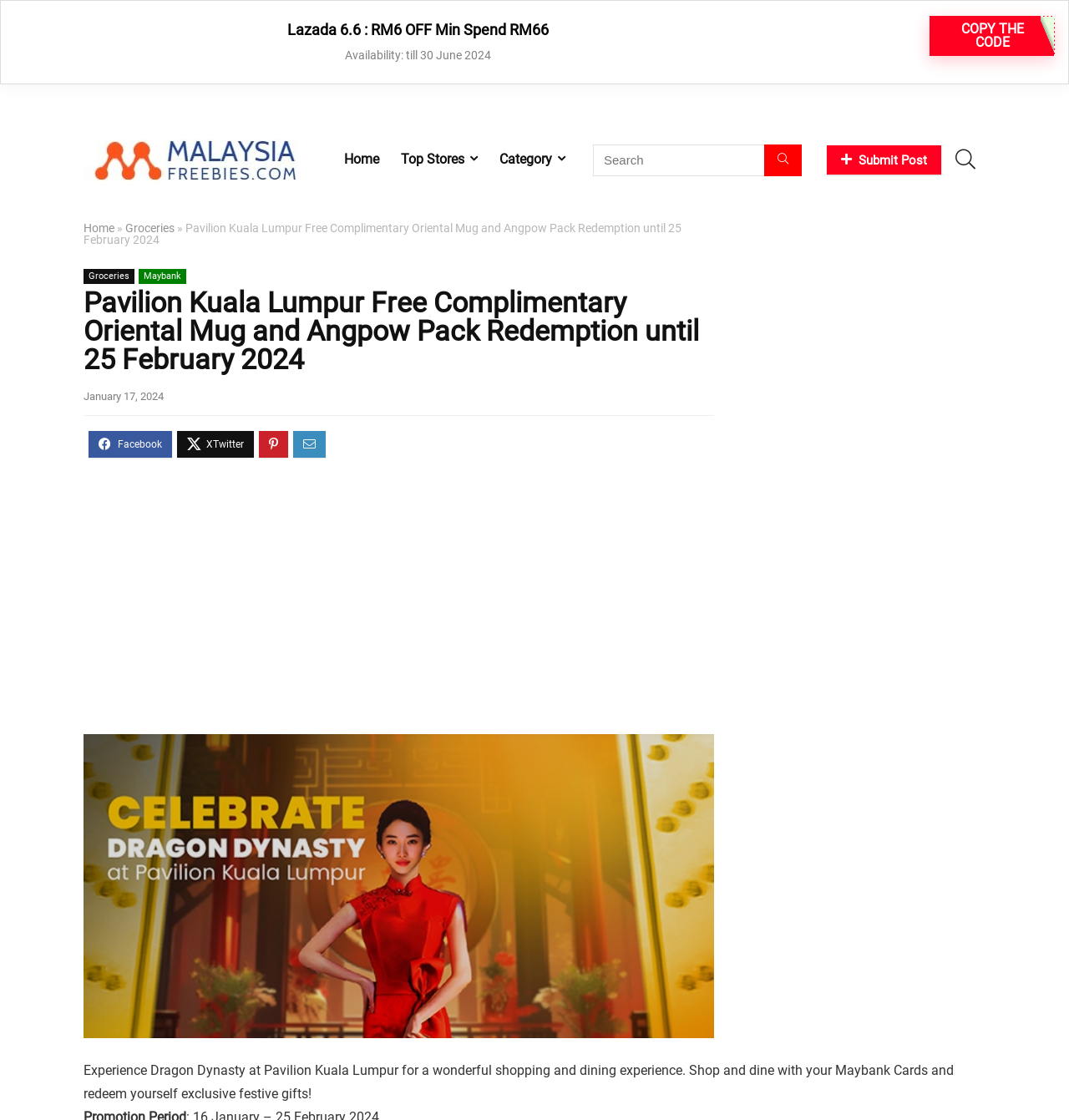Use the information in the screenshot to answer the question comprehensively: What type of cards can be used to redeem exclusive festive gifts?

I found the answer by reading the text 'Shop and dine with your Maybank Cards and redeem yourself exclusive festive gifts!'. This text indicates that Maybank Cards can be used to redeem exclusive festive gifts.